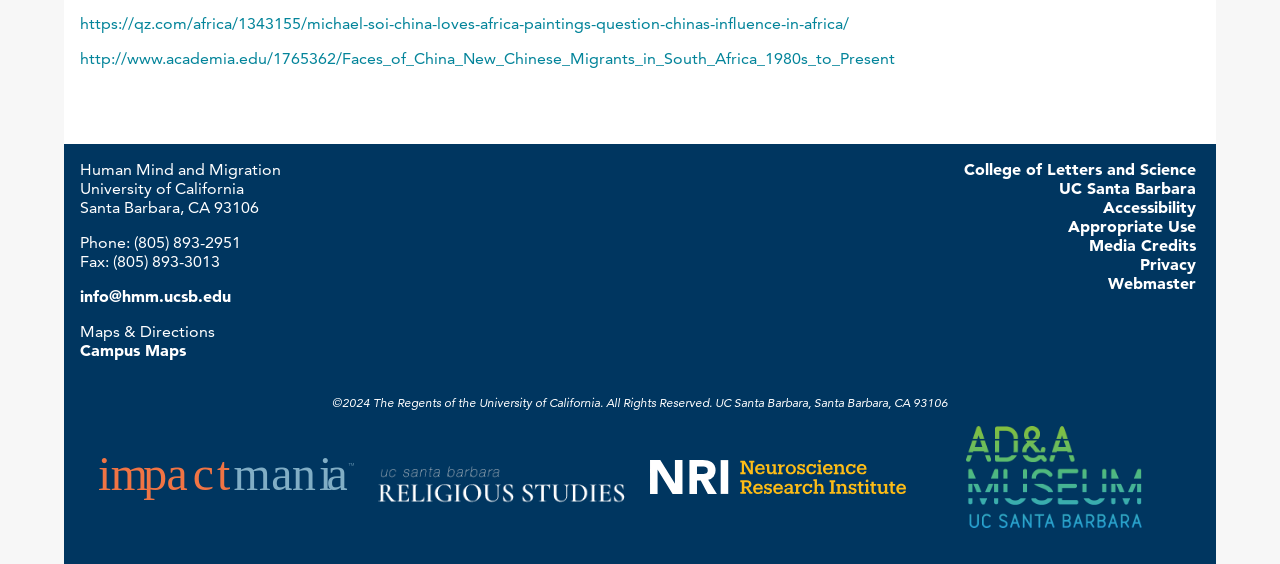Determine the bounding box coordinates of the region I should click to achieve the following instruction: "View the campus maps". Ensure the bounding box coordinates are four float numbers between 0 and 1, i.e., [left, top, right, bottom].

[0.062, 0.603, 0.145, 0.638]